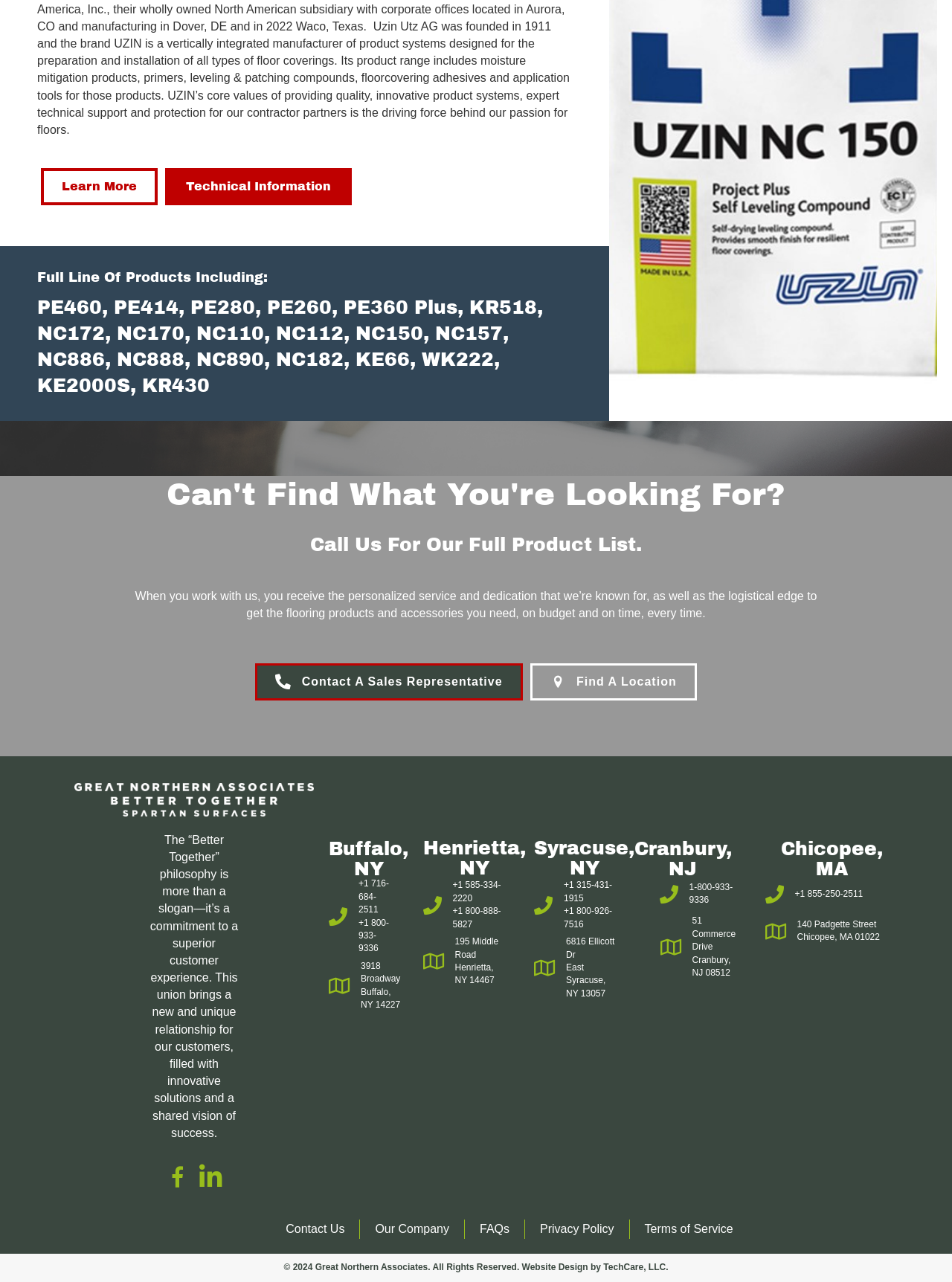Identify the bounding box coordinates of the HTML element based on this description: "aria-label="Go to https://www.facebook.com/GreatNorthernAssociates/"".

[0.173, 0.908, 0.2, 0.932]